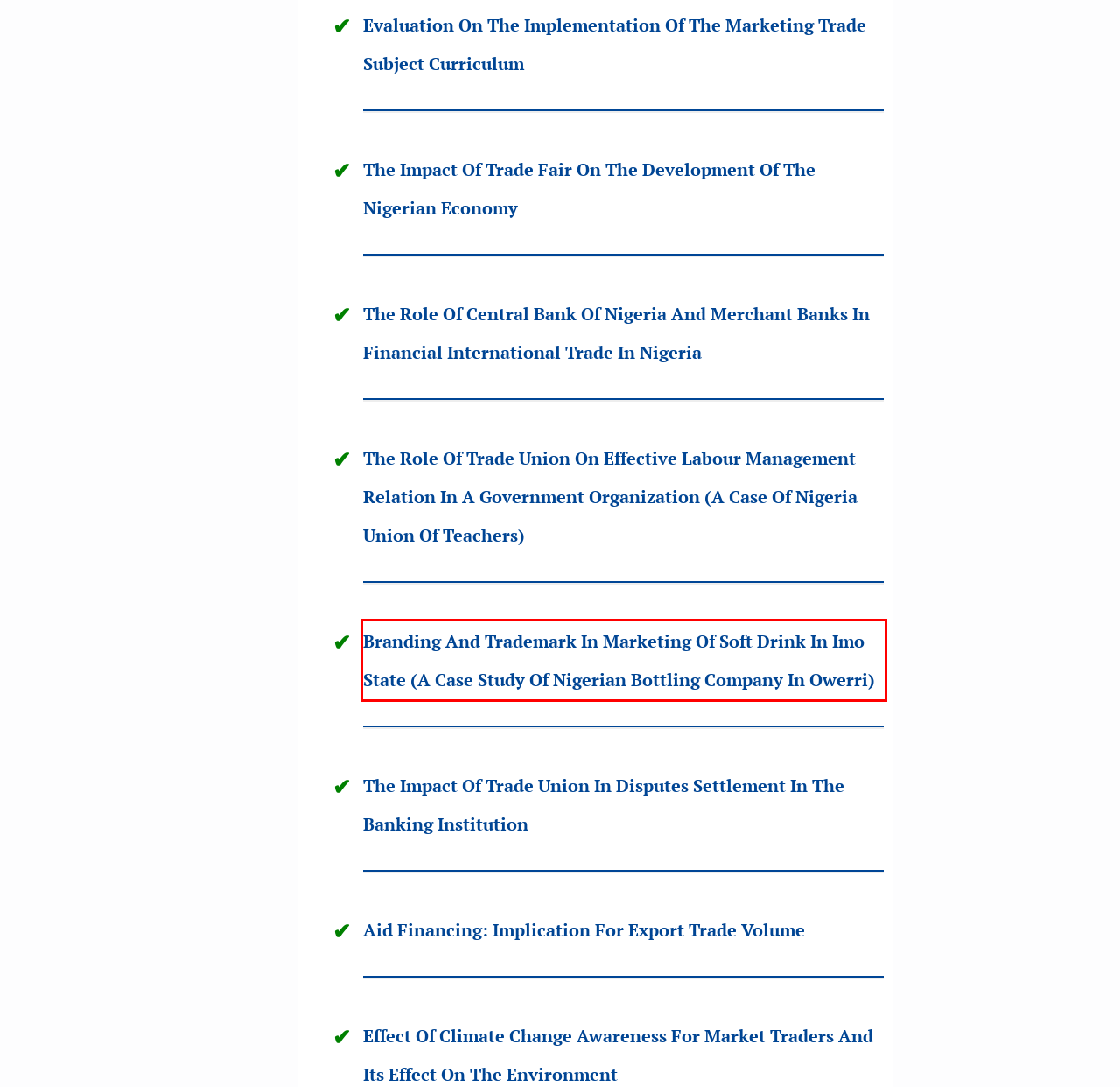From the screenshot of the webpage, locate the red bounding box and extract the text contained within that area.

Branding And Trademark In Marketing Of Soft Drink In Imo State (A Case Study Of Nigerian Bottling Company In Owerri)